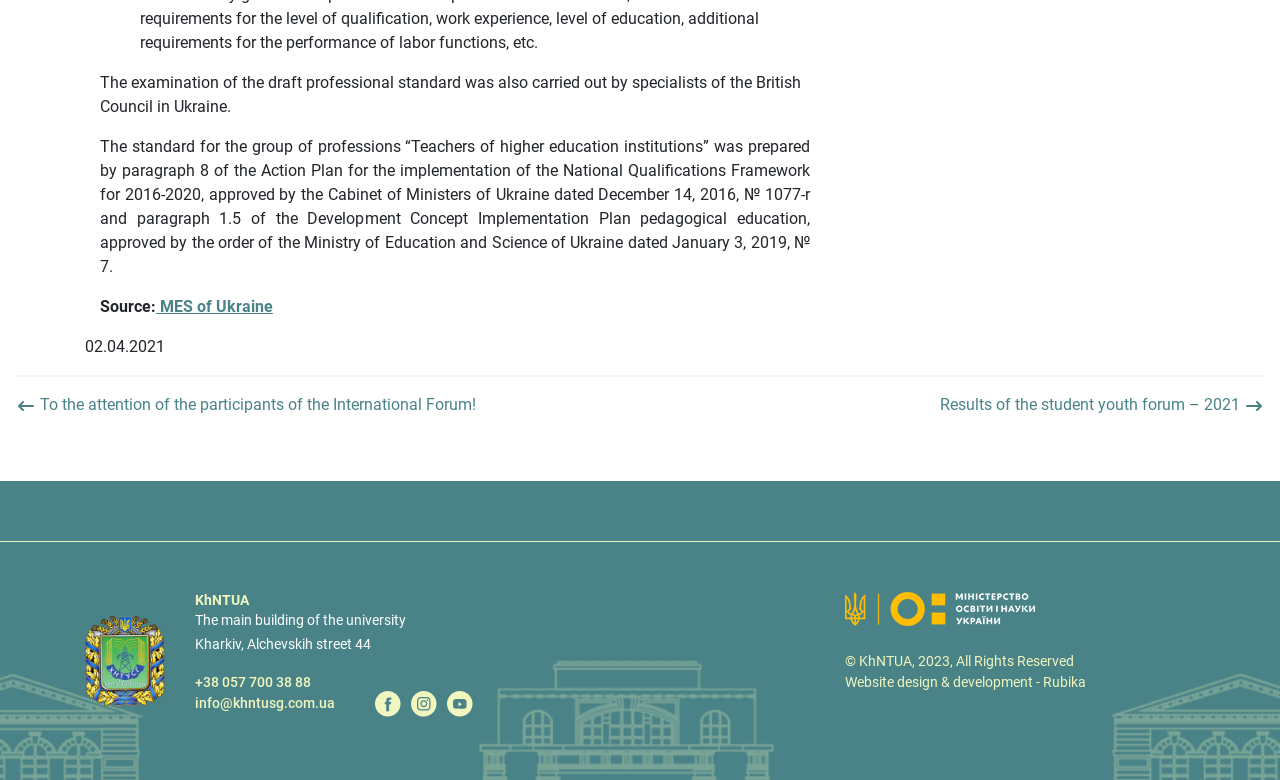Given the content of the image, can you provide a detailed answer to the question?
What is the name of the company that designed the website?

I found the name of the company that designed the website by looking at the link element with the text 'Rubika' which is a child of the FooterAsNonLandmark element.